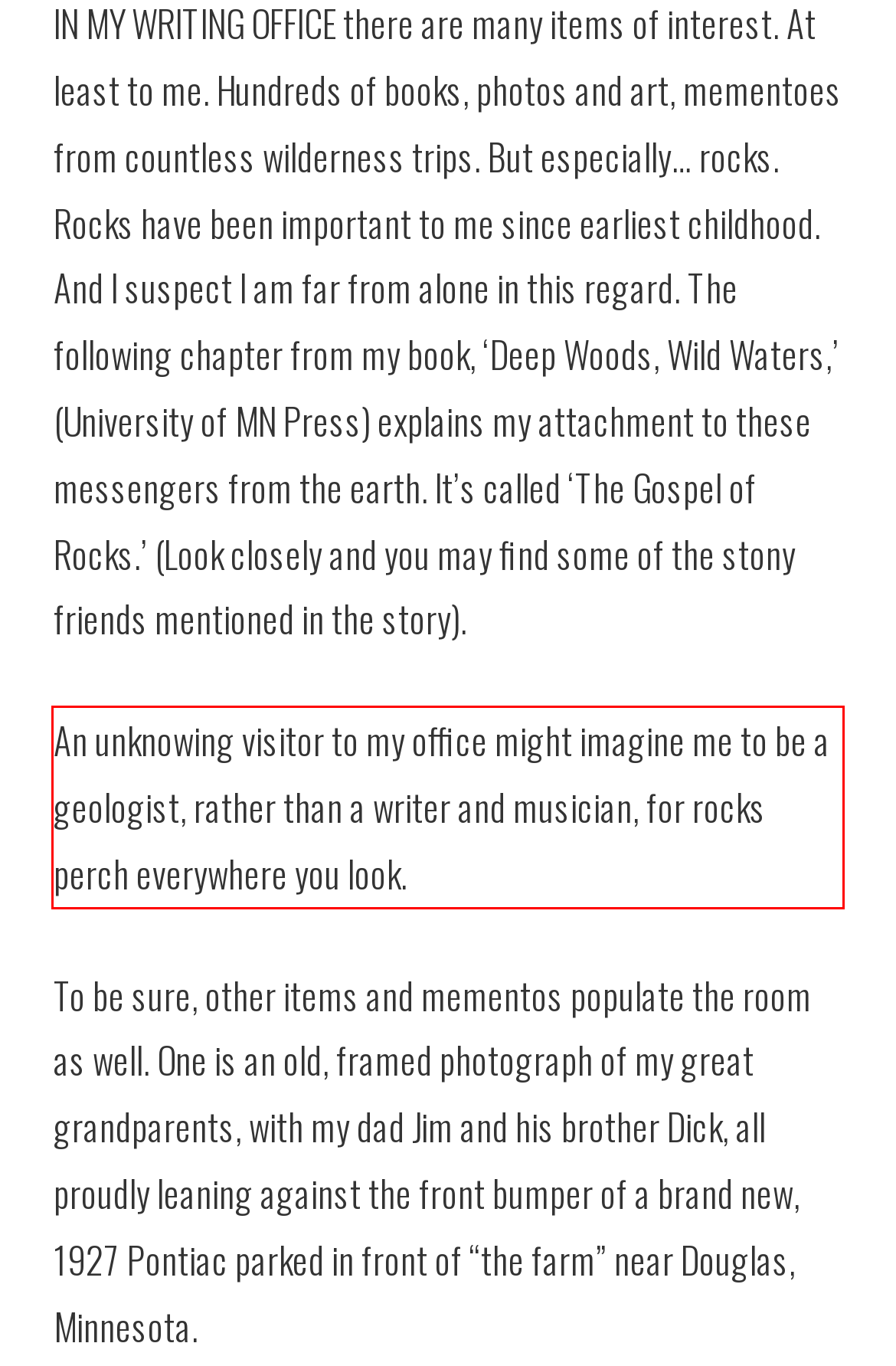Please look at the webpage screenshot and extract the text enclosed by the red bounding box.

An unknowing visitor to my office might imagine me to be a geologist, rather than a writer and musician, for rocks perch everywhere you look.